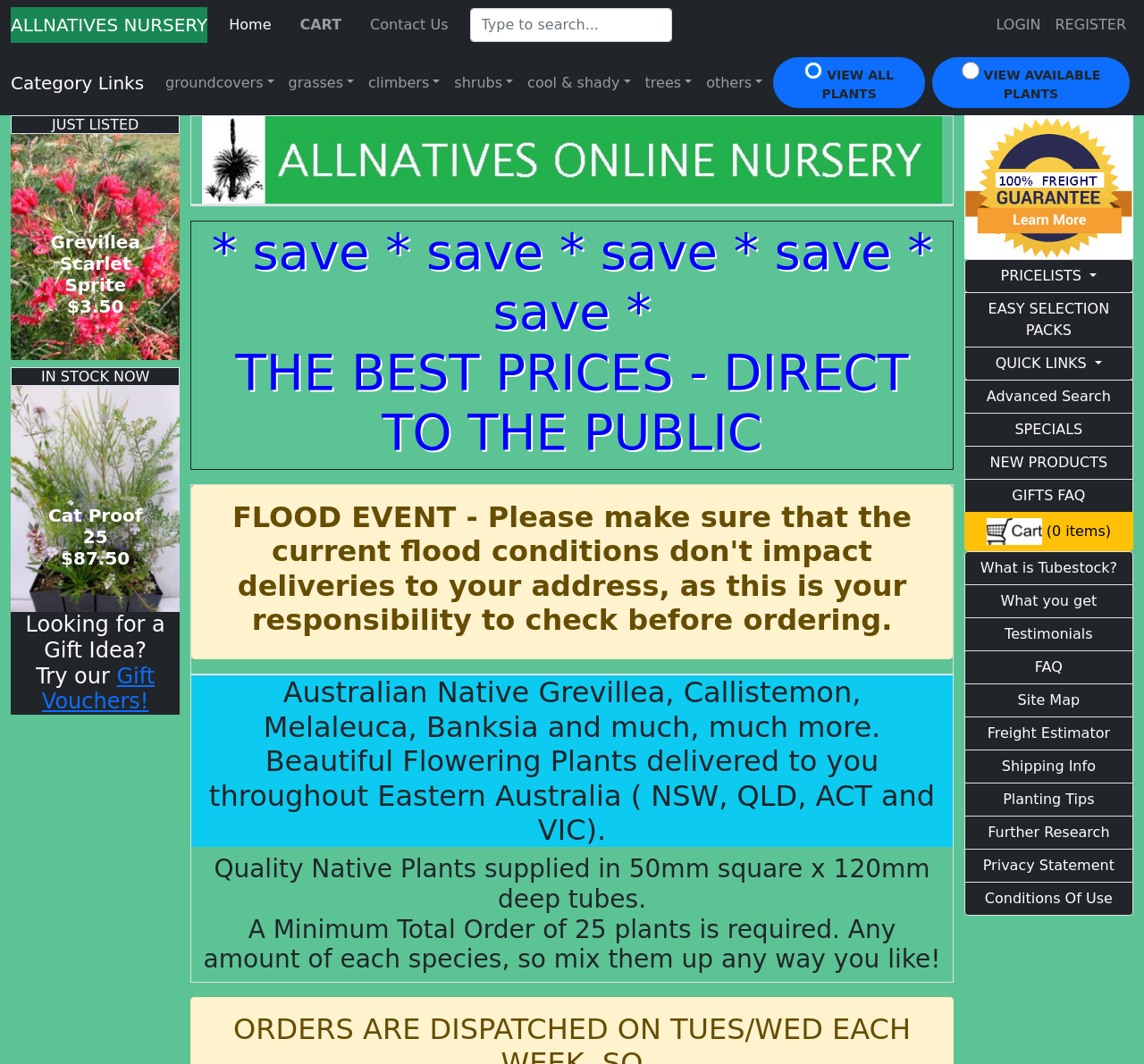Identify the bounding box coordinates of the specific part of the webpage to click to complete this instruction: "Search for plants".

[0.411, 0.008, 0.587, 0.039]